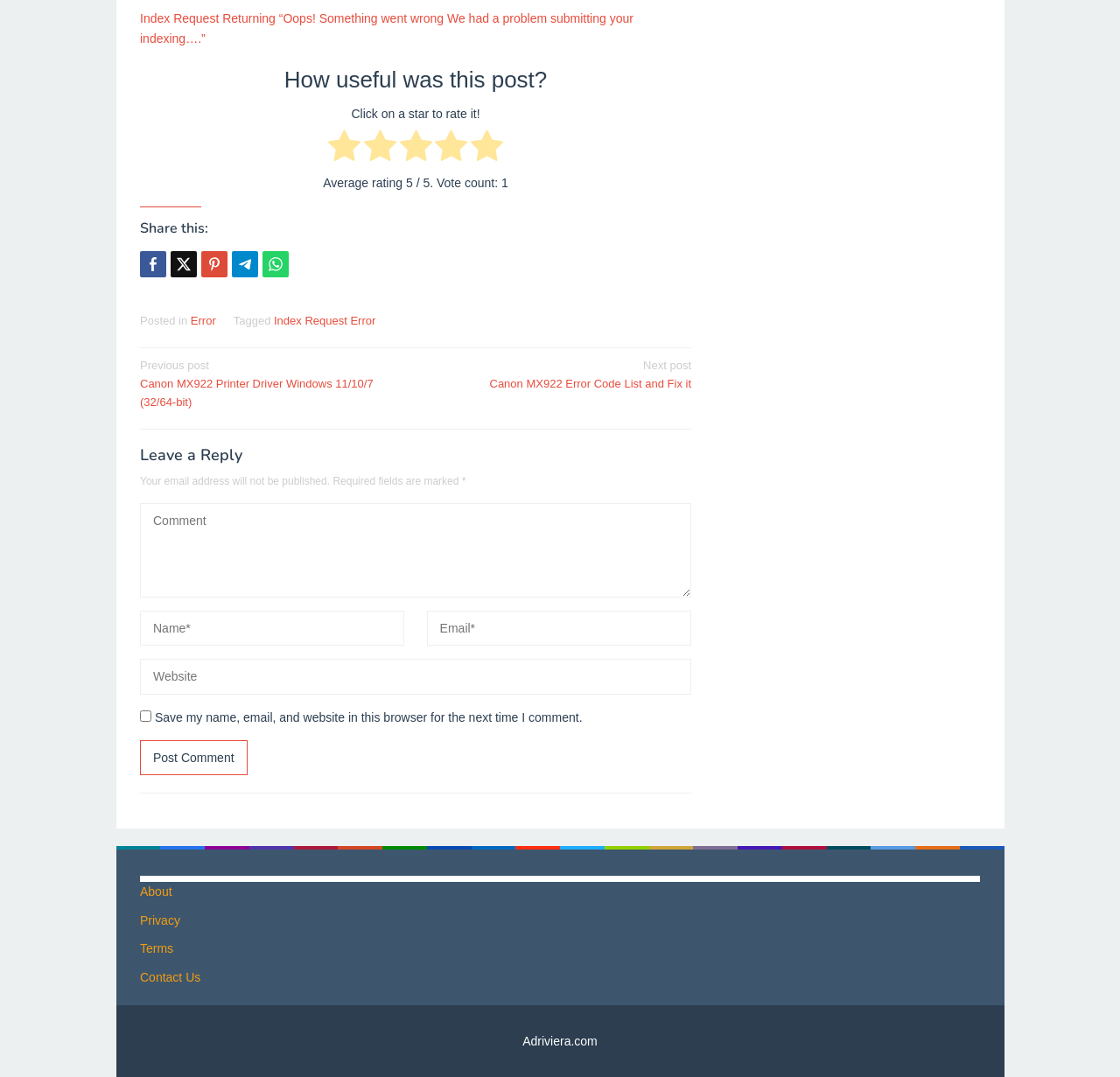What is the title of the previous post?
Look at the image and respond with a one-word or short phrase answer.

Canon MX922 Printer Driver Windows 11/10/7 (32/64-bit)